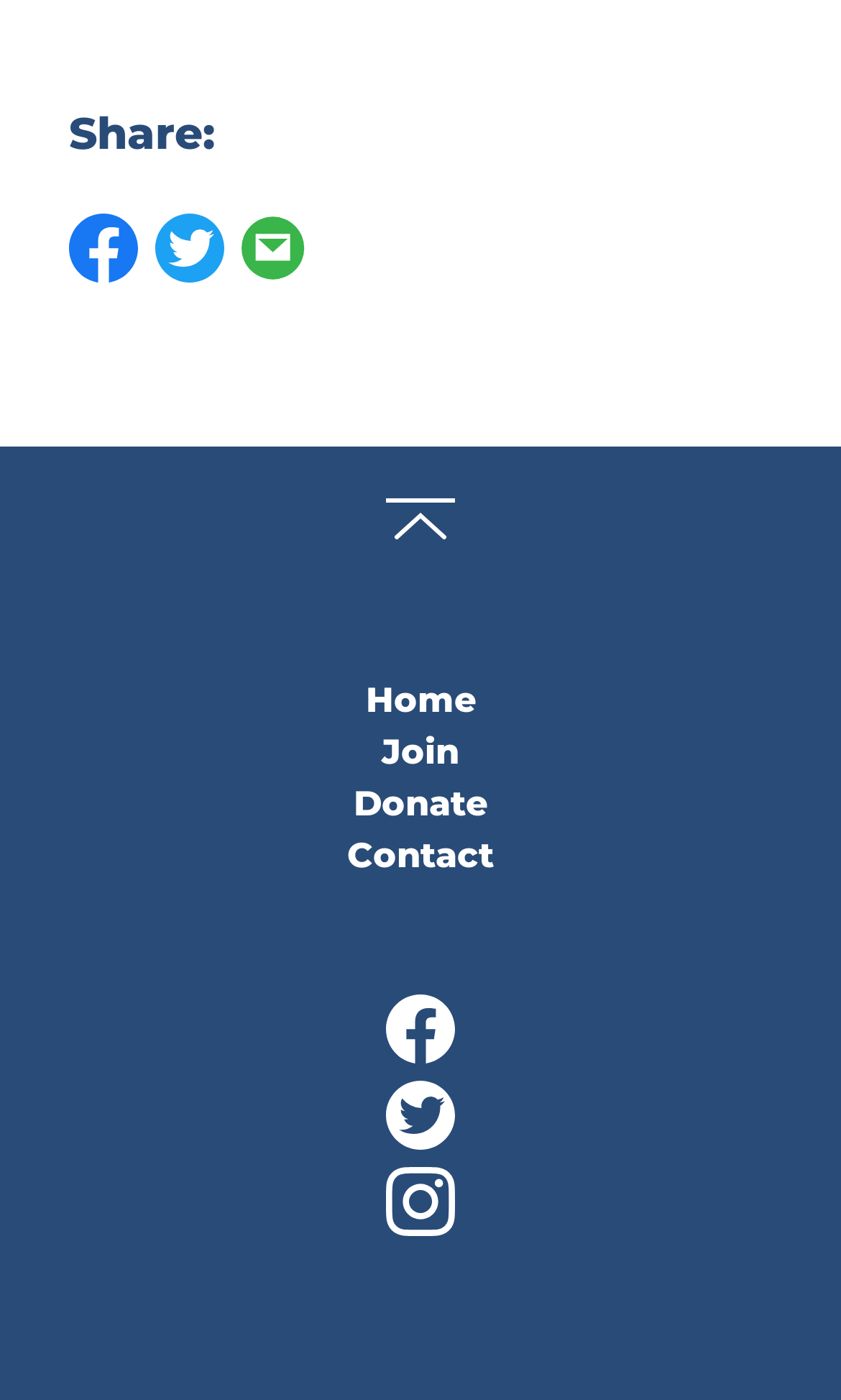Please provide a brief answer to the following inquiry using a single word or phrase:
How many social media links are there?

3